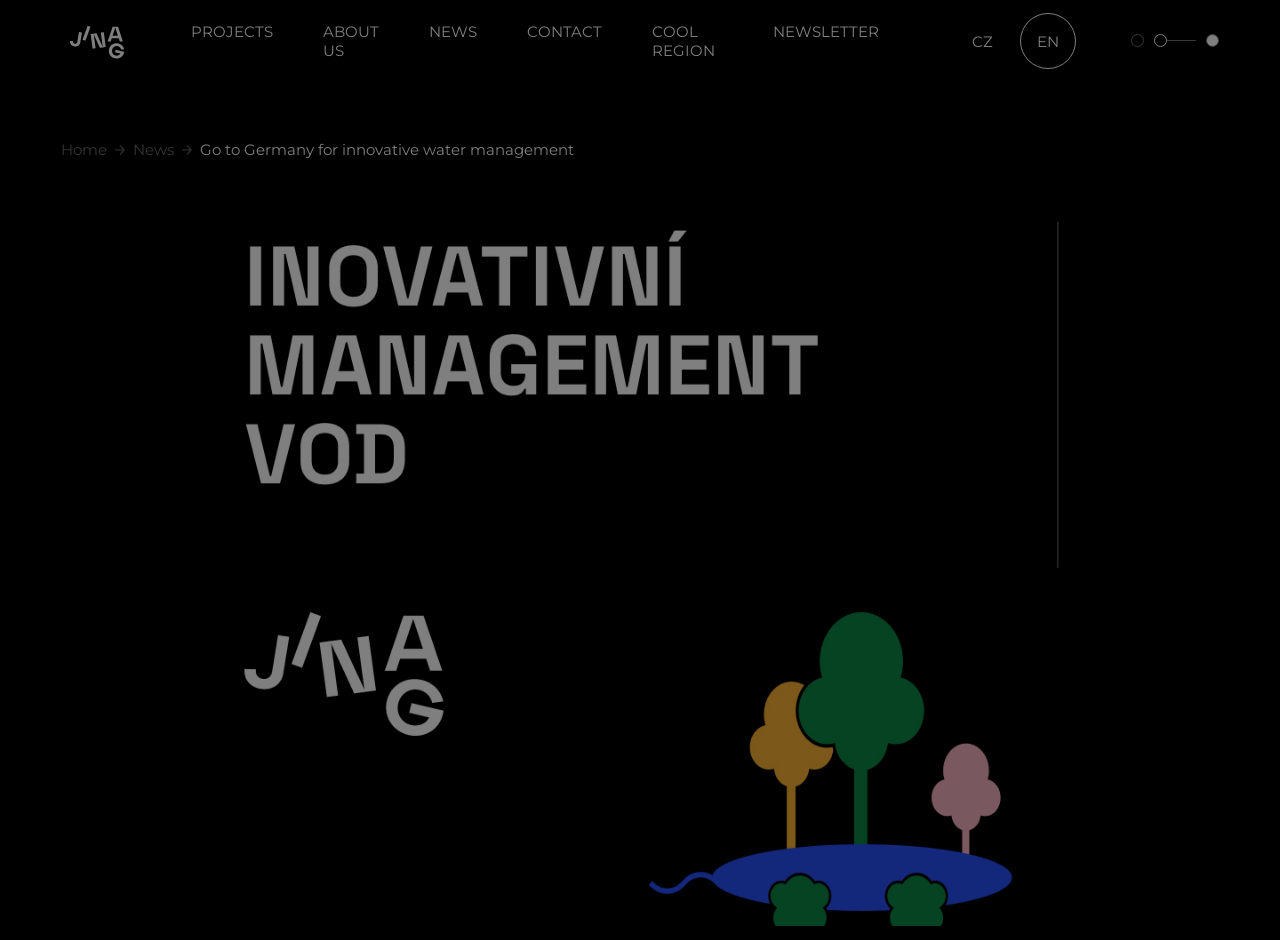Please give the bounding box coordinates of the area that should be clicked to fulfill the following instruction: "visit the 'ABOUT US' page". The coordinates should be in the format of four float numbers from 0 to 1, i.e., [left, top, right, bottom].

[0.252, 0.023, 0.296, 0.064]